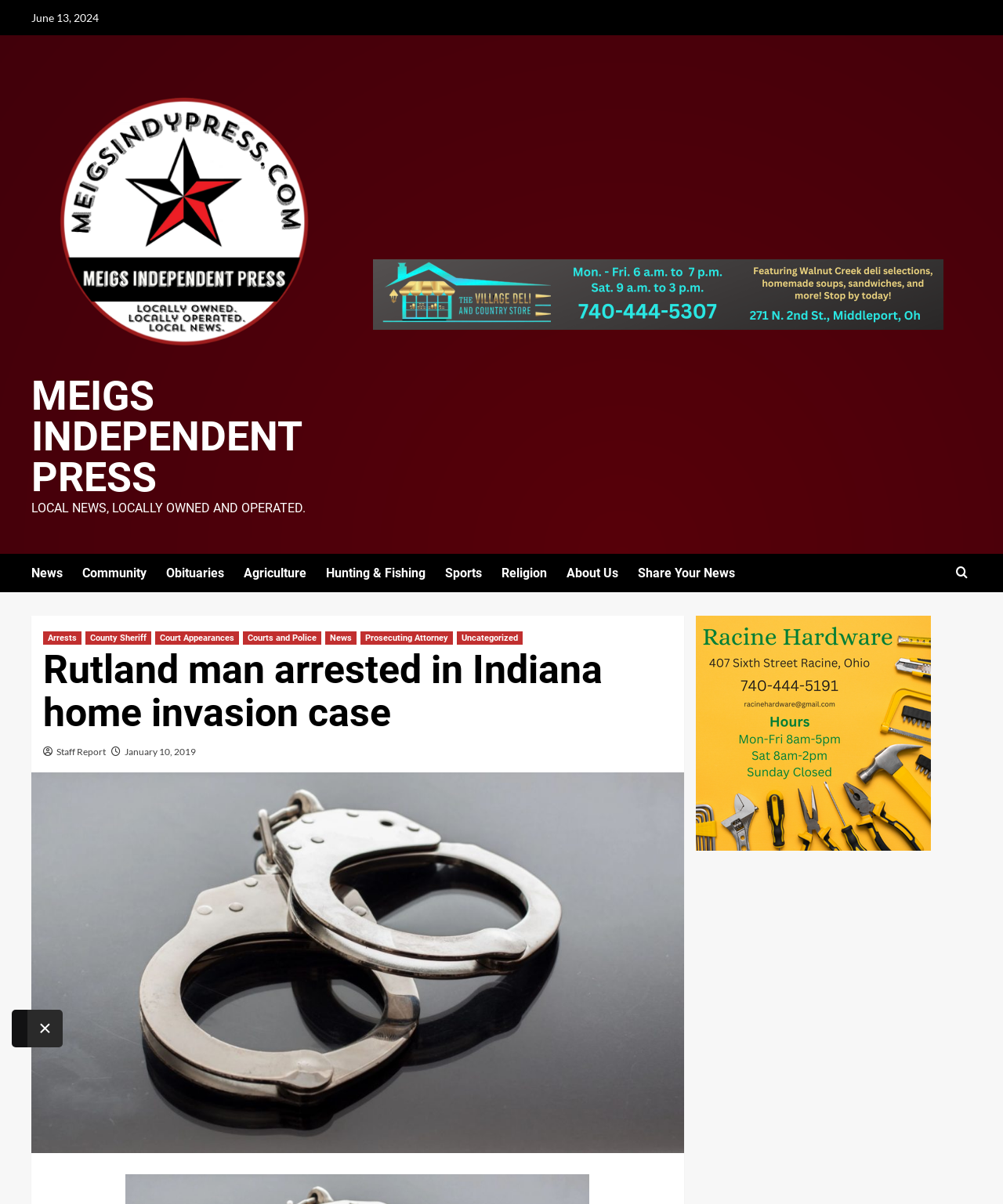Please specify the bounding box coordinates of the clickable region necessary for completing the following instruction: "Close the current window". The coordinates must consist of four float numbers between 0 and 1, i.e., [left, top, right, bottom].

[0.027, 0.839, 0.062, 0.87]